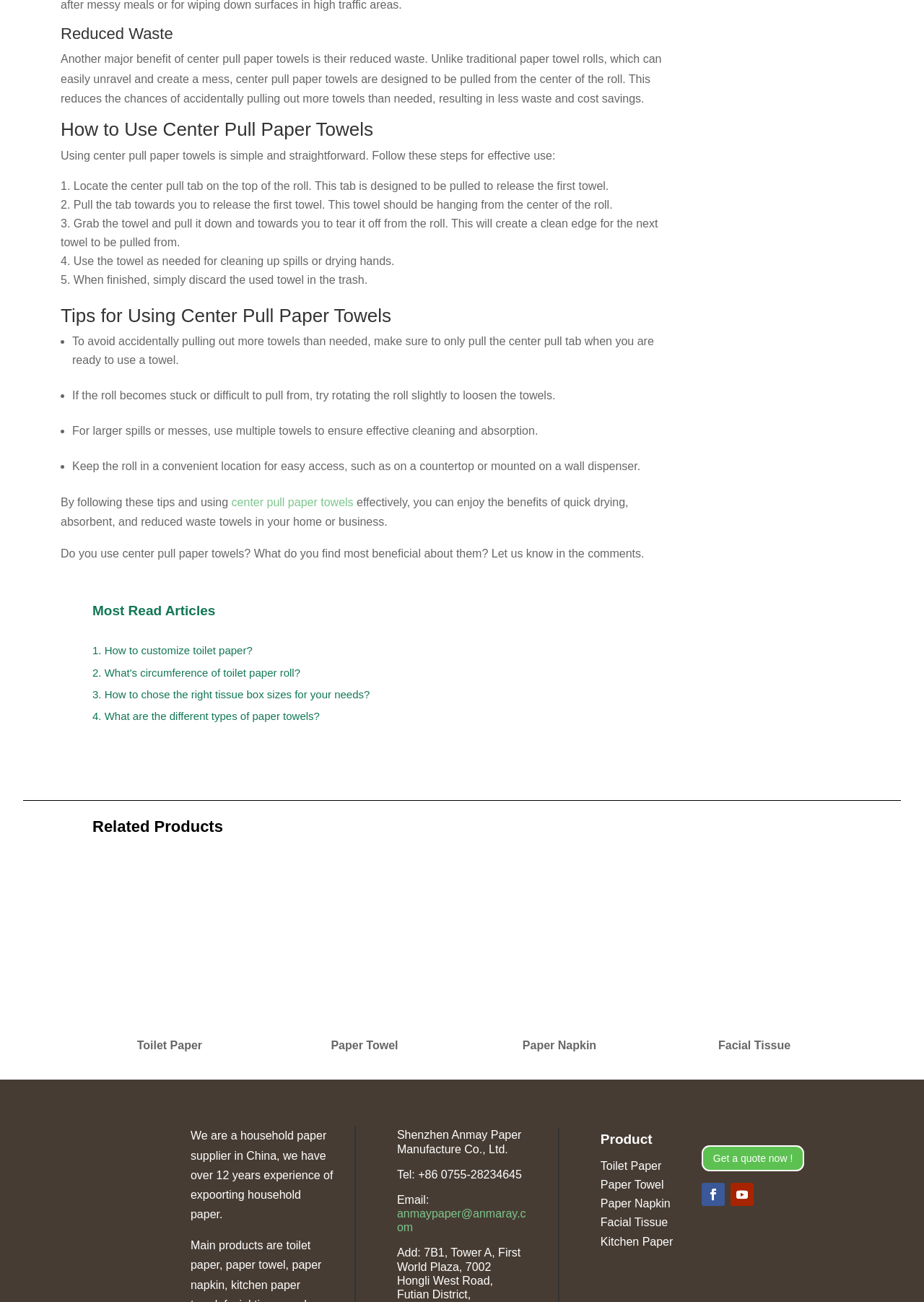How many steps are involved in using center pull paper towels?
Please elaborate on the answer to the question with detailed information.

The webpage provides a step-by-step guide on how to use center pull paper towels, which includes 5 steps: locating the center pull tab, pulling the tab to release the first towel, grabbing the towel and pulling it down to tear it off, using the towel as needed, and discarding the used towel.